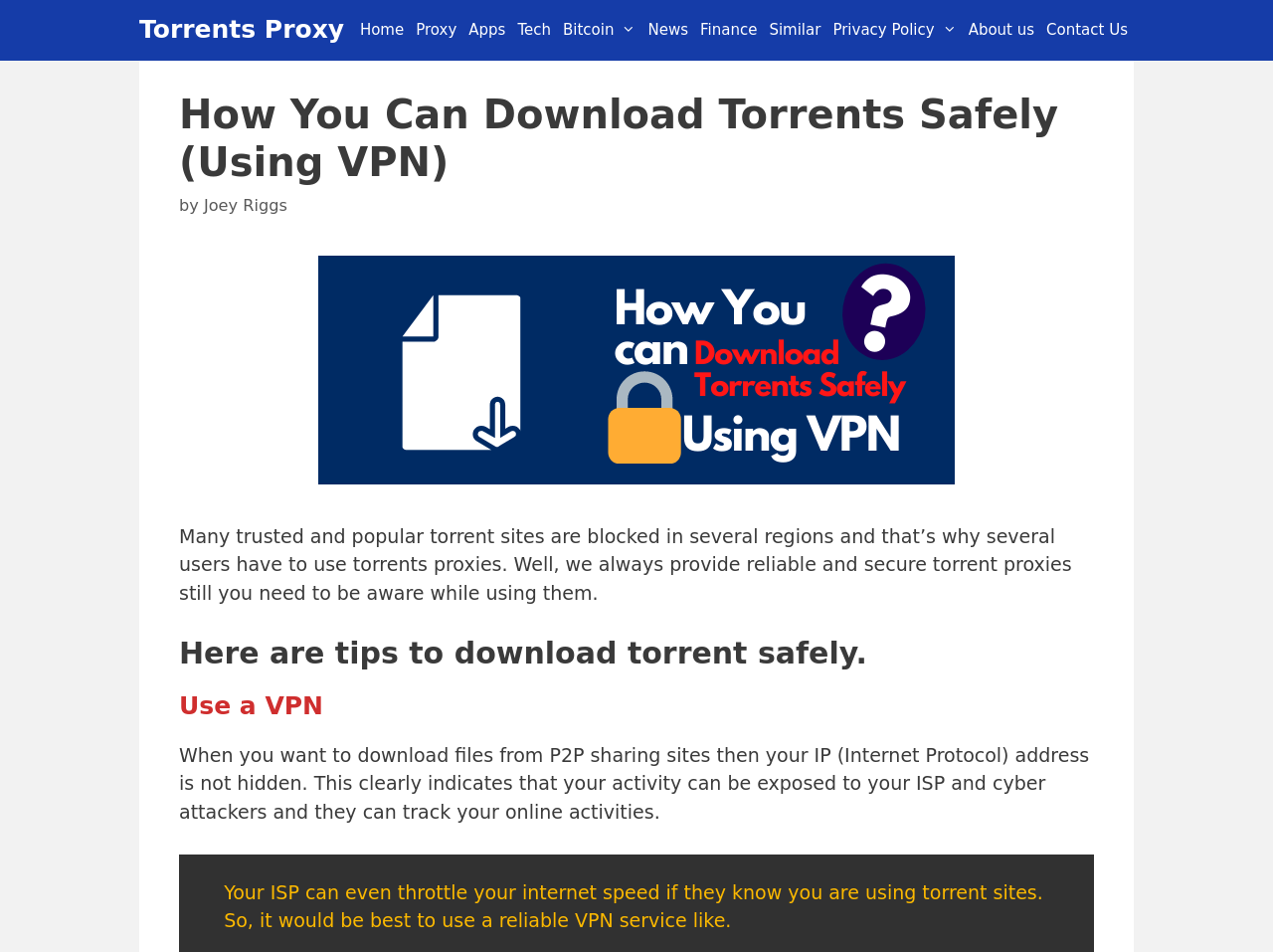Locate the bounding box coordinates of the element I should click to achieve the following instruction: "Check the tips for using VPN".

[0.141, 0.726, 0.859, 0.757]